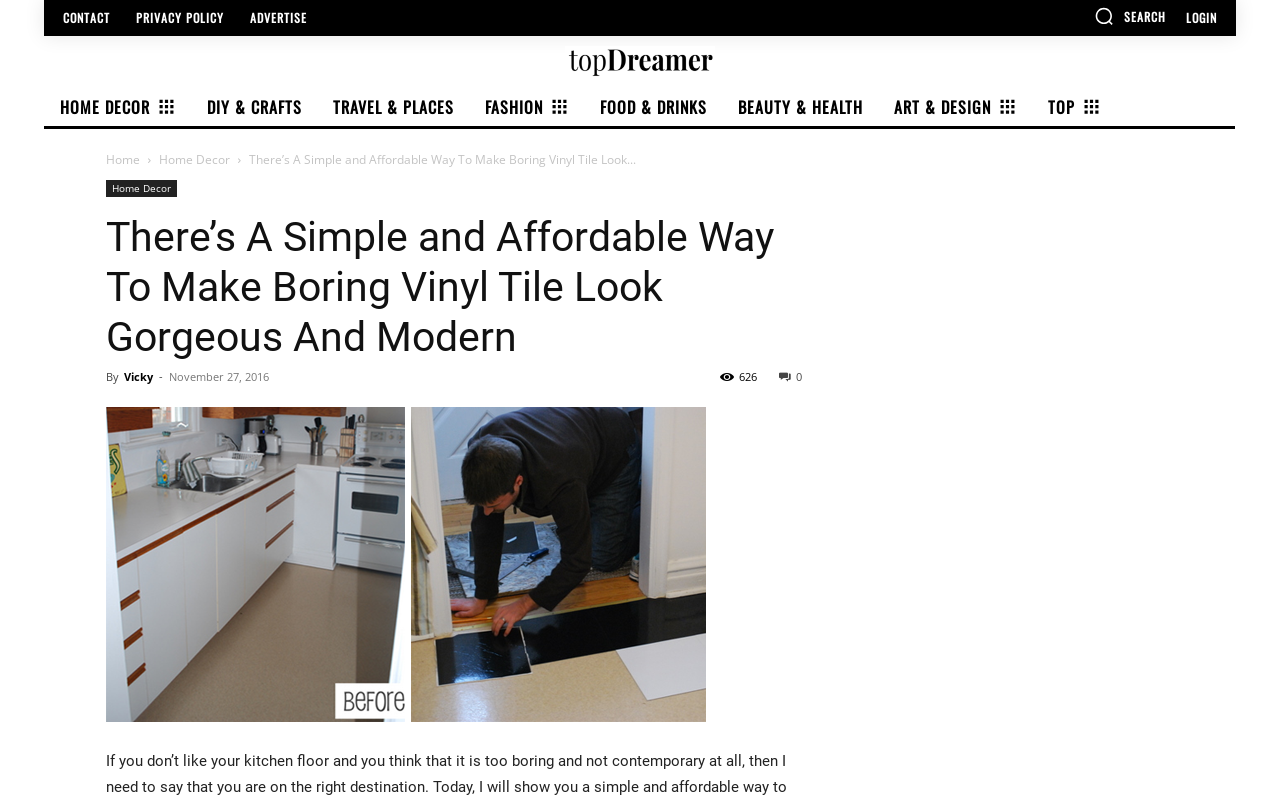Who is the author of the article?
Refer to the image and give a detailed answer to the question.

I found a link element with the text 'Vicky' which is likely to be the author of the article.